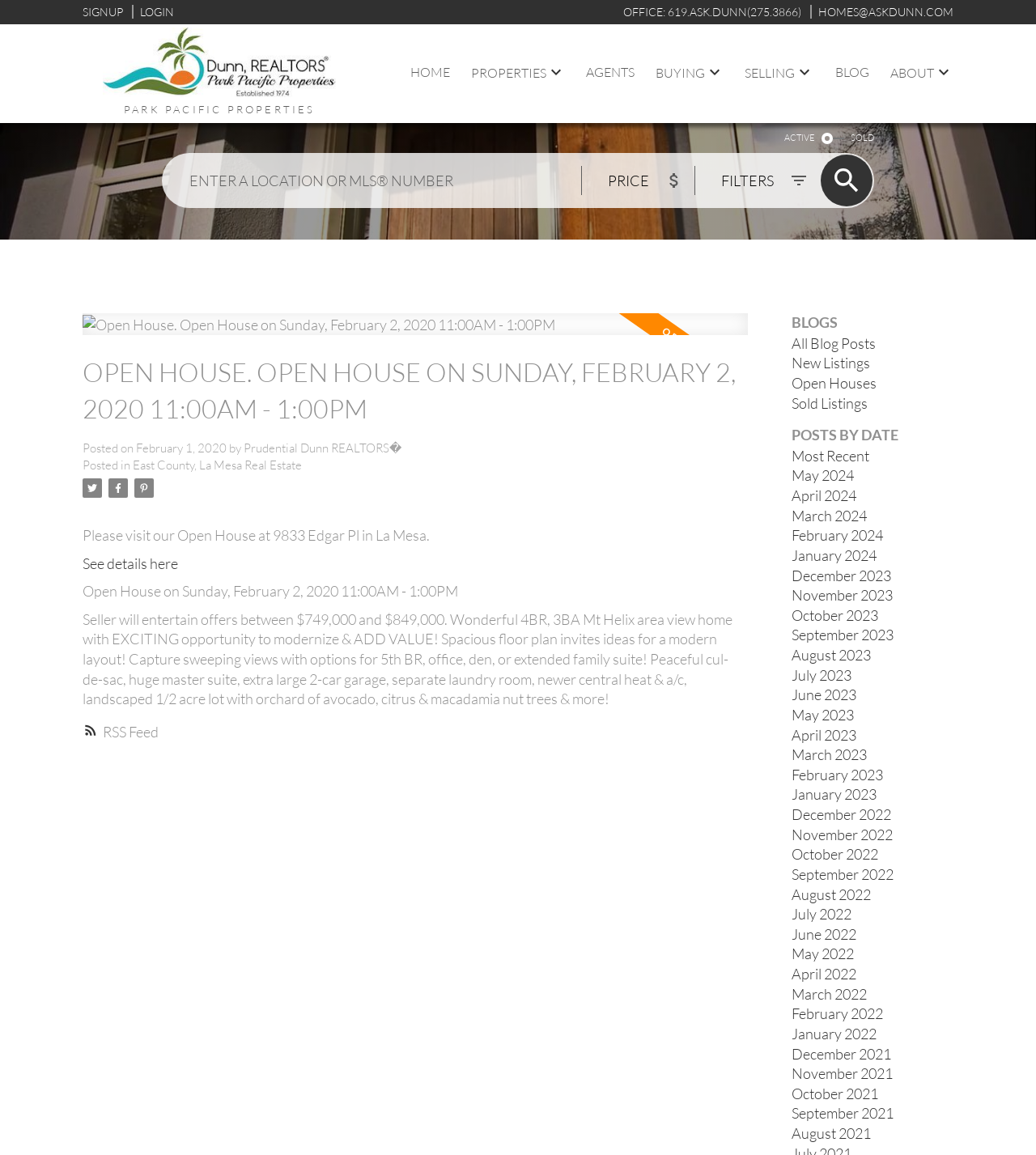Locate the bounding box coordinates of the area that needs to be clicked to fulfill the following instruction: "Read the latest blog posts". The coordinates should be in the format of four float numbers between 0 and 1, namely [left, top, right, bottom].

[0.764, 0.272, 0.808, 0.287]